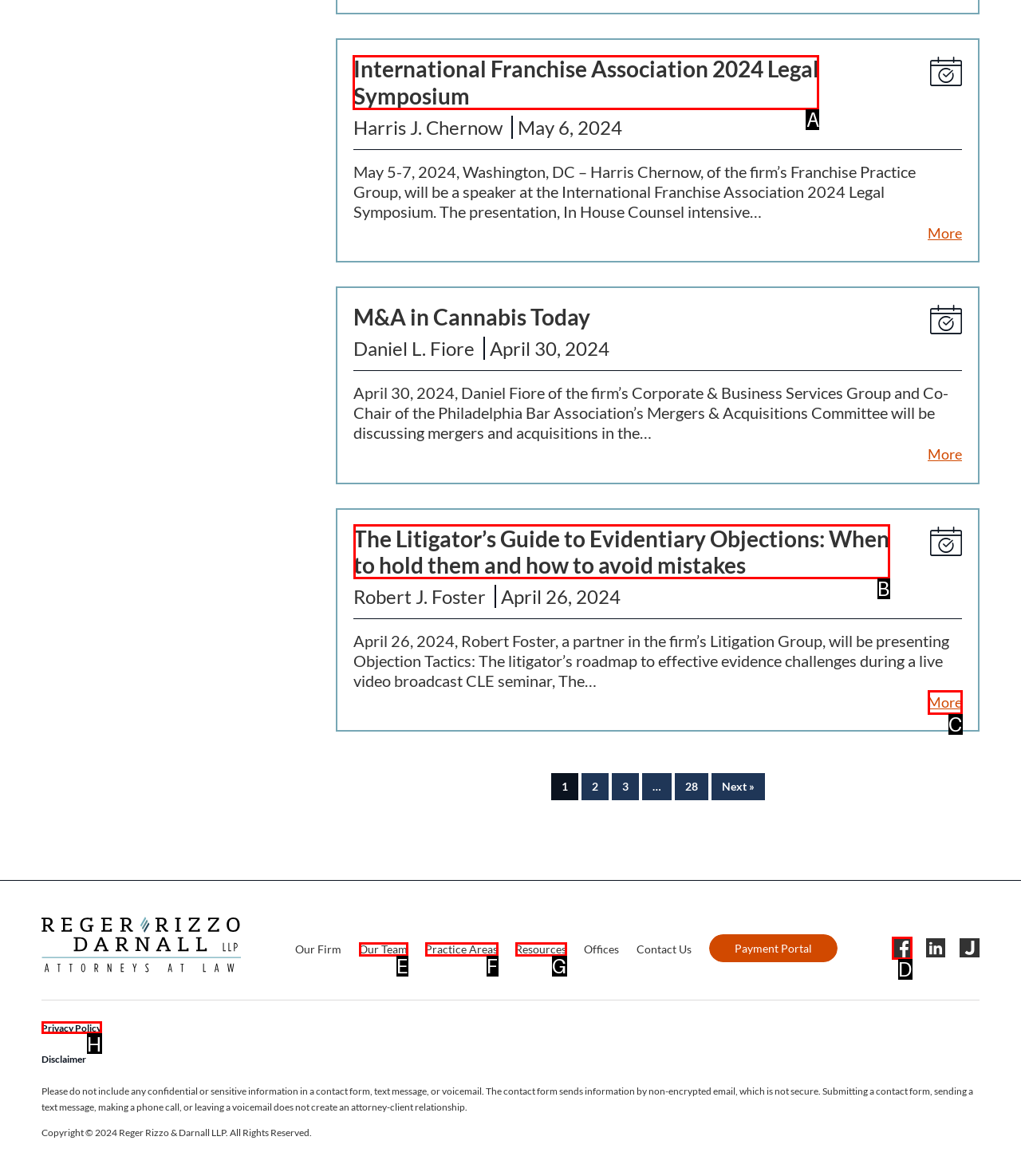Which UI element should be clicked to perform the following task: Click the 'International Franchise Association 2024 Legal Symposium' link? Answer with the corresponding letter from the choices.

A